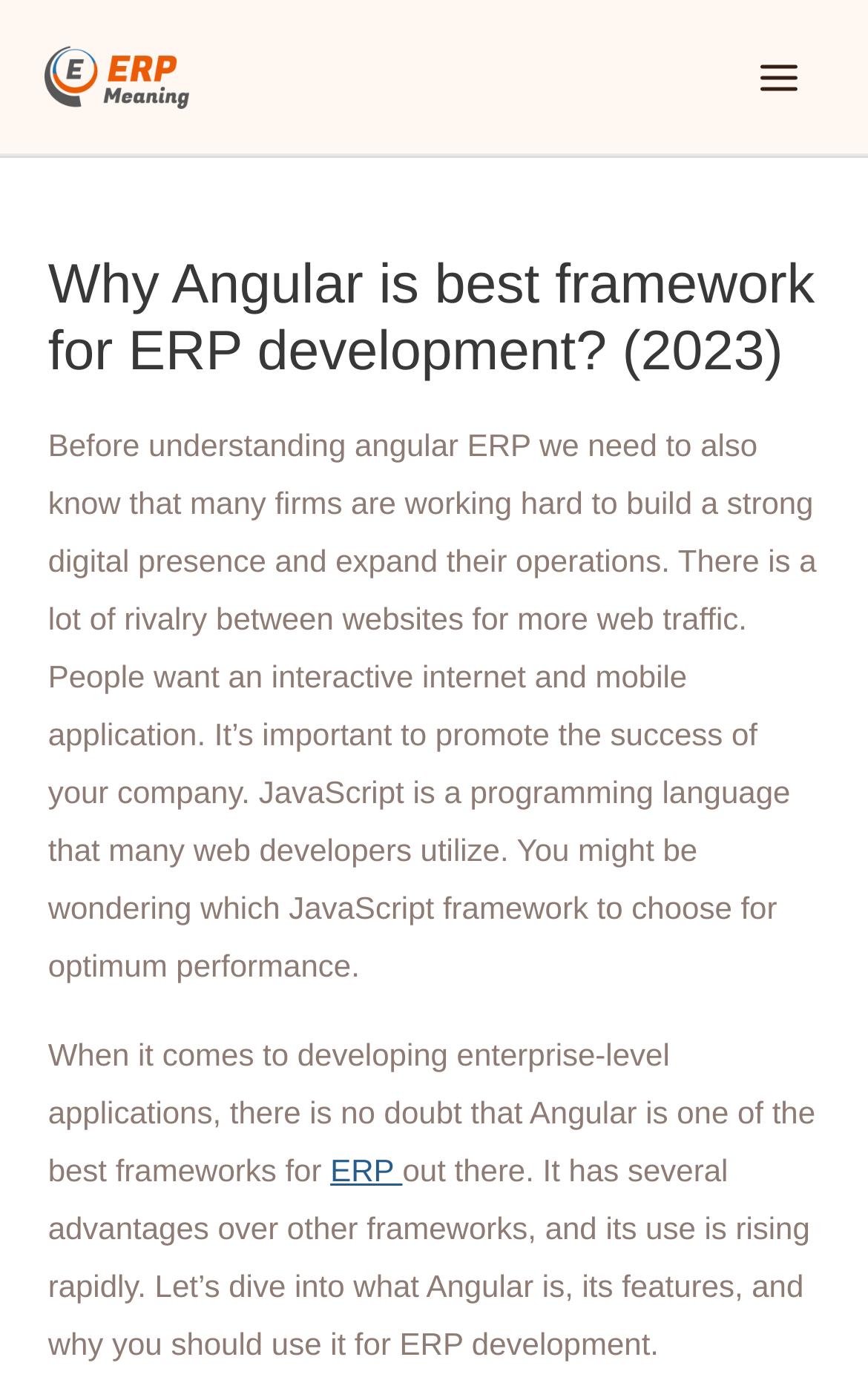What is the topic of discussion in this article?
From the details in the image, answer the question comprehensively.

By reading the text on the webpage, I understand that the article is discussing the benefits and features of using the Angular framework for developing enterprise-level applications, specifically in the context of ERP development.